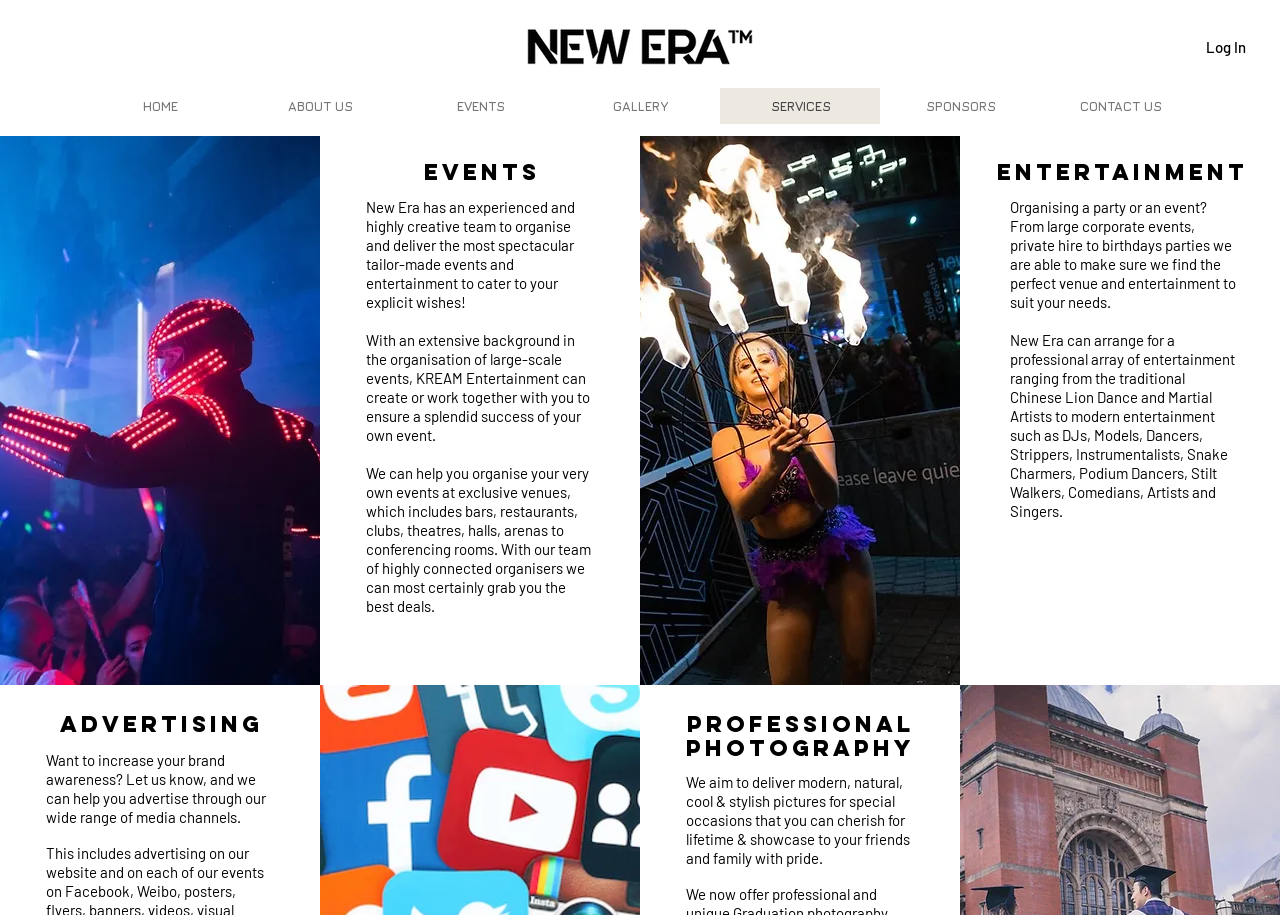Locate the bounding box coordinates of the area where you should click to accomplish the instruction: "Navigate to the ABOUT US page".

[0.188, 0.096, 0.312, 0.136]